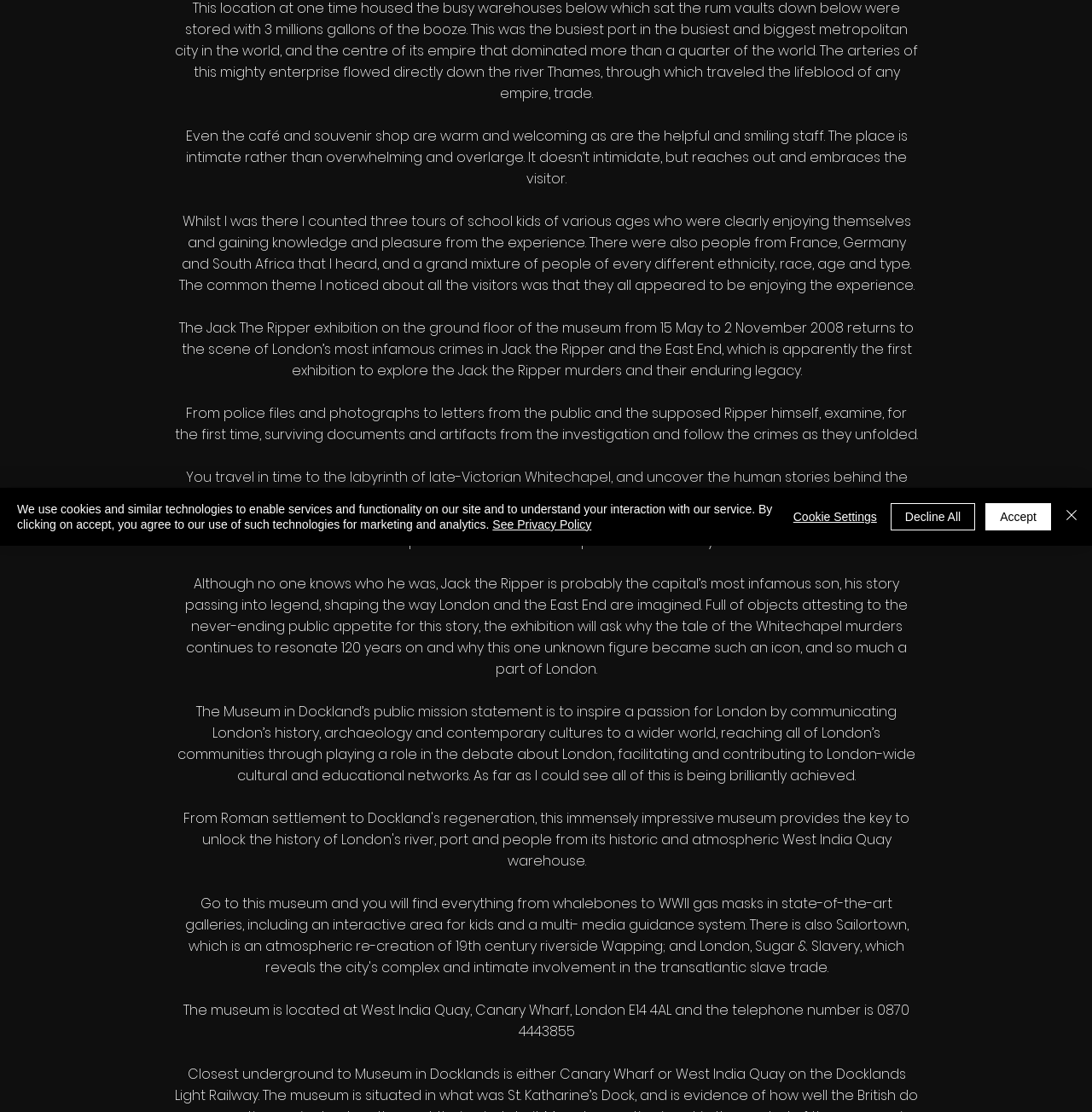Given the element description, predict the bounding box coordinates in the format (top-left x, top-left y, bottom-right x, bottom-right y). Make sure all values are between 0 and 1. Here is the element description: See Privacy Policy

[0.451, 0.465, 0.542, 0.478]